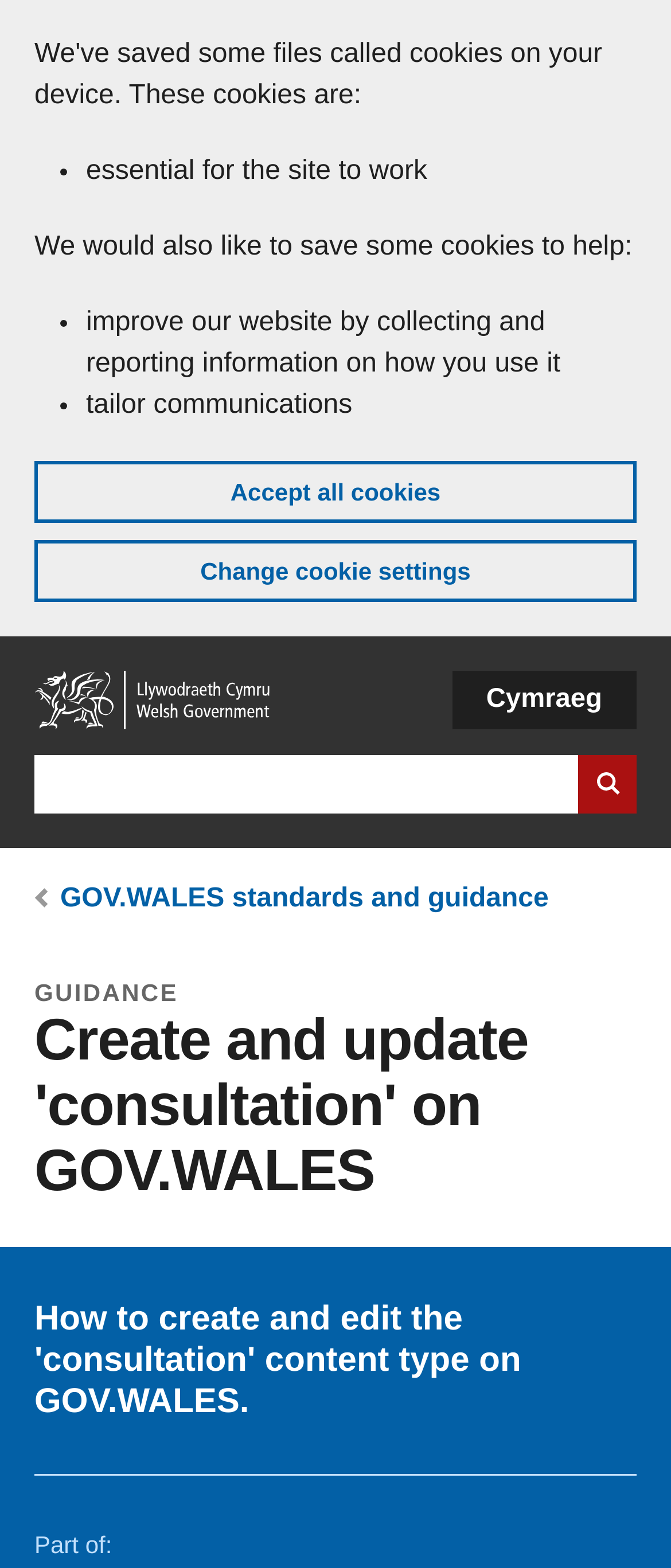By analyzing the image, answer the following question with a detailed response: What type of content is being created or updated on this webpage?

The heading on the webpage states 'Create and update 'consultation' on GOV.WALES', indicating that the webpage is related to creating or updating consultation content.